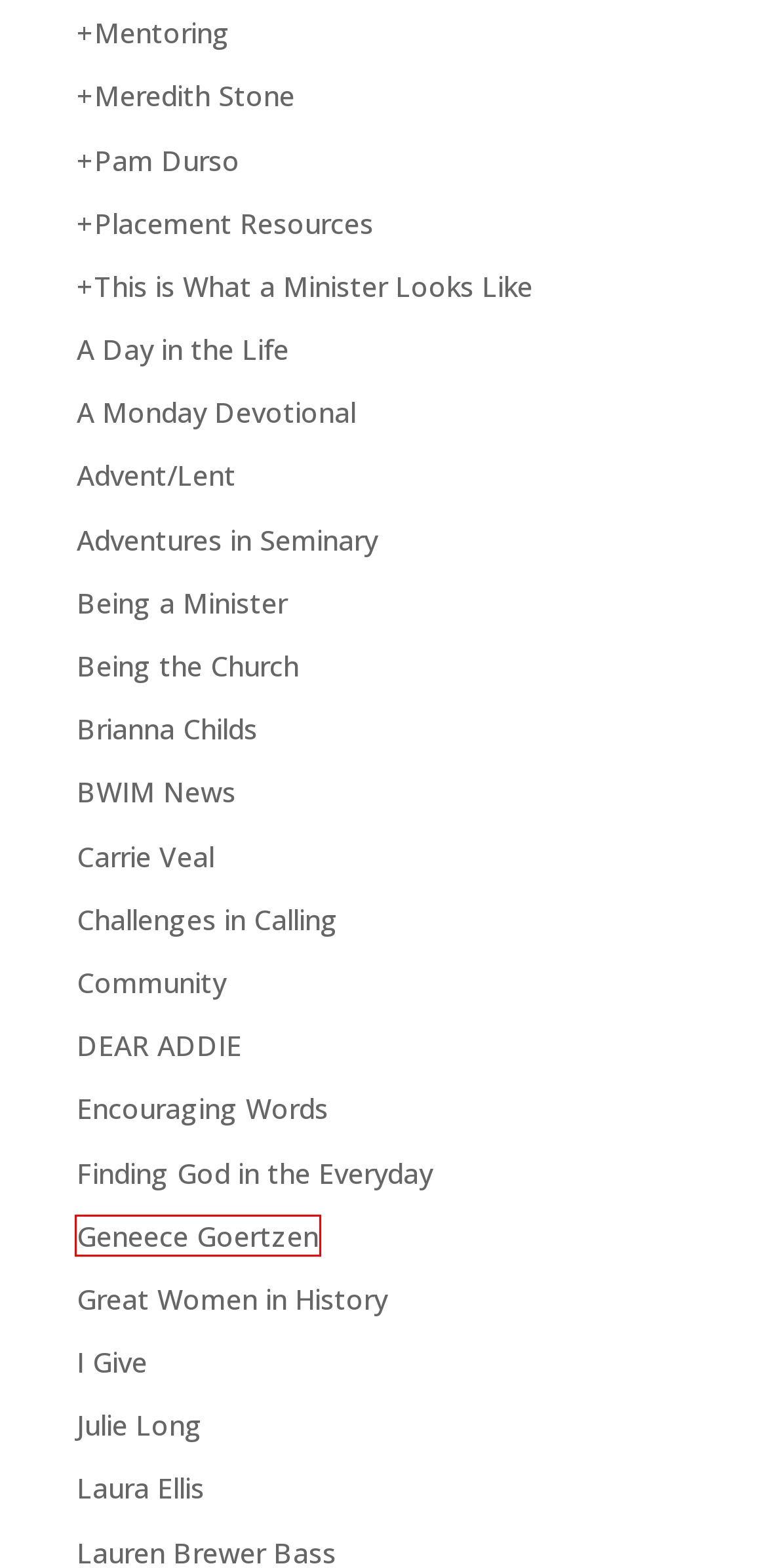You have a screenshot of a webpage with a red rectangle bounding box. Identify the best webpage description that corresponds to the new webpage after clicking the element within the red bounding box. Here are the candidates:
A. Advent/Lent | Baptist Women in Ministry
B. +Meredith Stone | Baptist Women in Ministry
C. Geneece Goertzen | Baptist Women in Ministry
D. Encouraging Words | Baptist Women in Ministry
E. A Monday Devotional | Baptist Women in Ministry
F. Brianna Childs | Baptist Women in Ministry
G. Laura Ellis | Baptist Women in Ministry
H. Community | Baptist Women in Ministry

C